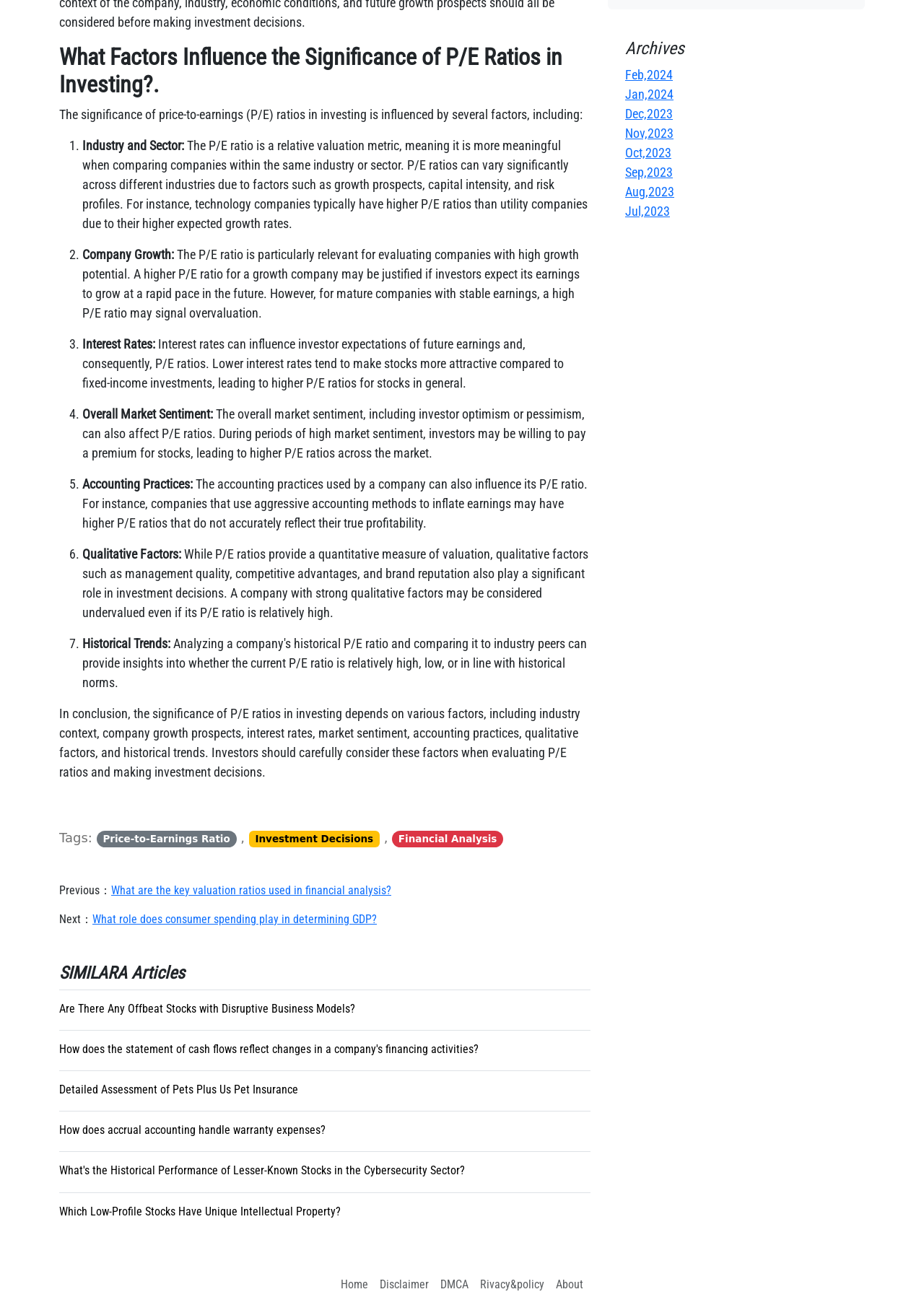Based on the image, please respond to the question with as much detail as possible:
How many similar articles are listed?

The webpage lists 6 similar articles, including 'Are There Any Offbeat Stocks with Disruptive Business Models?', 'How does the statement of cash flows reflect changes in a company's financing activities?', and others.